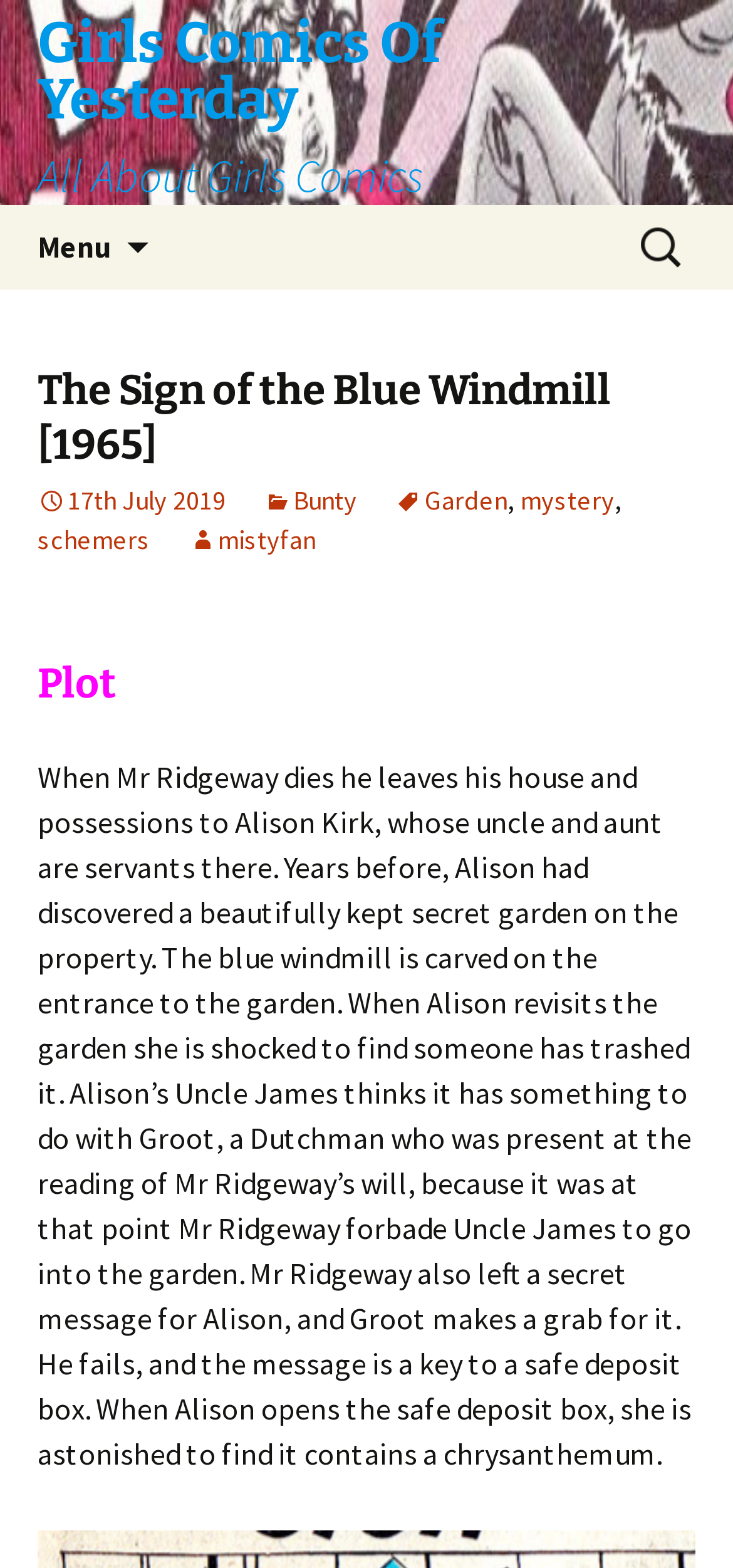Identify the bounding box coordinates for the region to click in order to carry out this instruction: "Search for something". Provide the coordinates using four float numbers between 0 and 1, formatted as [left, top, right, bottom].

[0.862, 0.135, 0.949, 0.18]